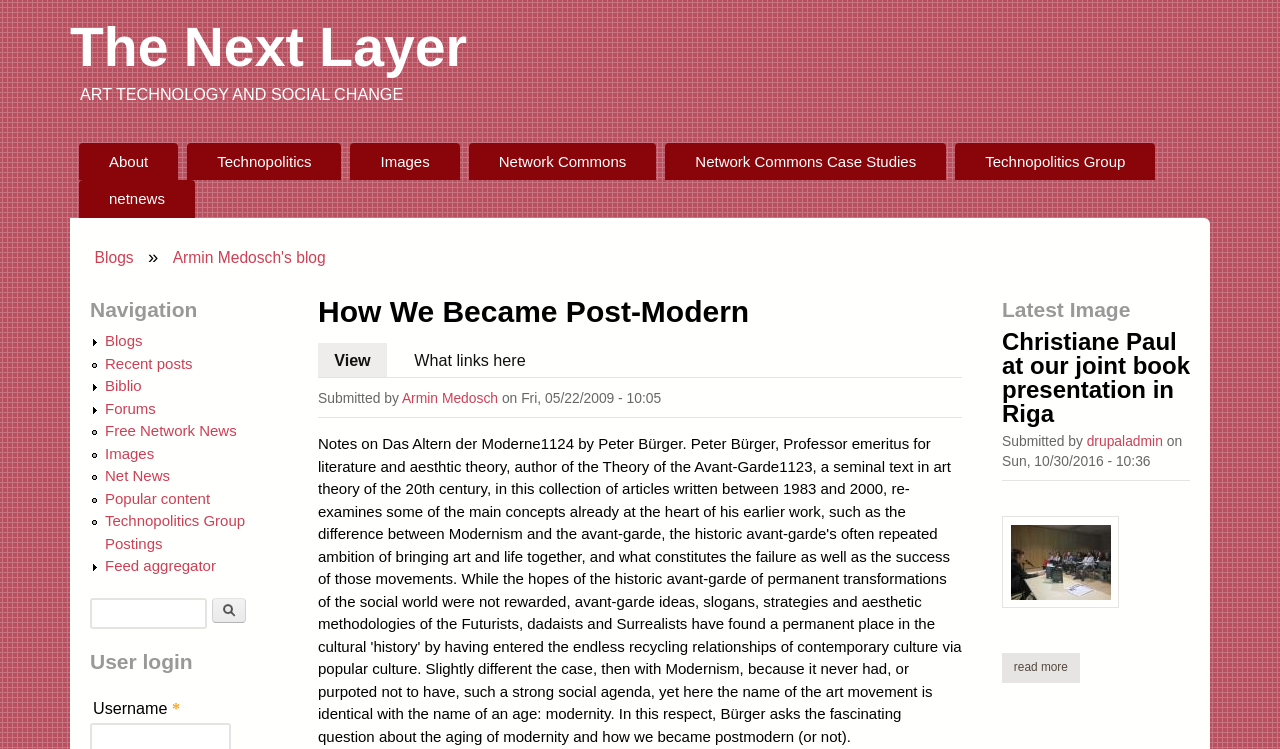Locate the bounding box coordinates of the element to click to perform the following action: 'Search for something'. The coordinates should be given as four float values between 0 and 1, in the form of [left, top, right, bottom].

[0.07, 0.798, 0.161, 0.84]